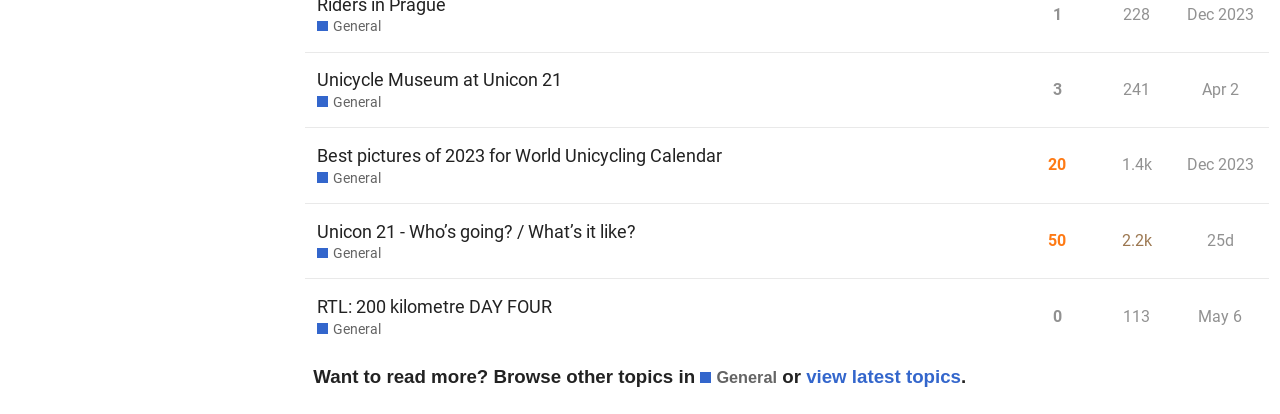Highlight the bounding box coordinates of the element that should be clicked to carry out the following instruction: "Learn about art assembled". The coordinates must be given as four float numbers ranging from 0 to 1, i.e., [left, top, right, bottom].

None